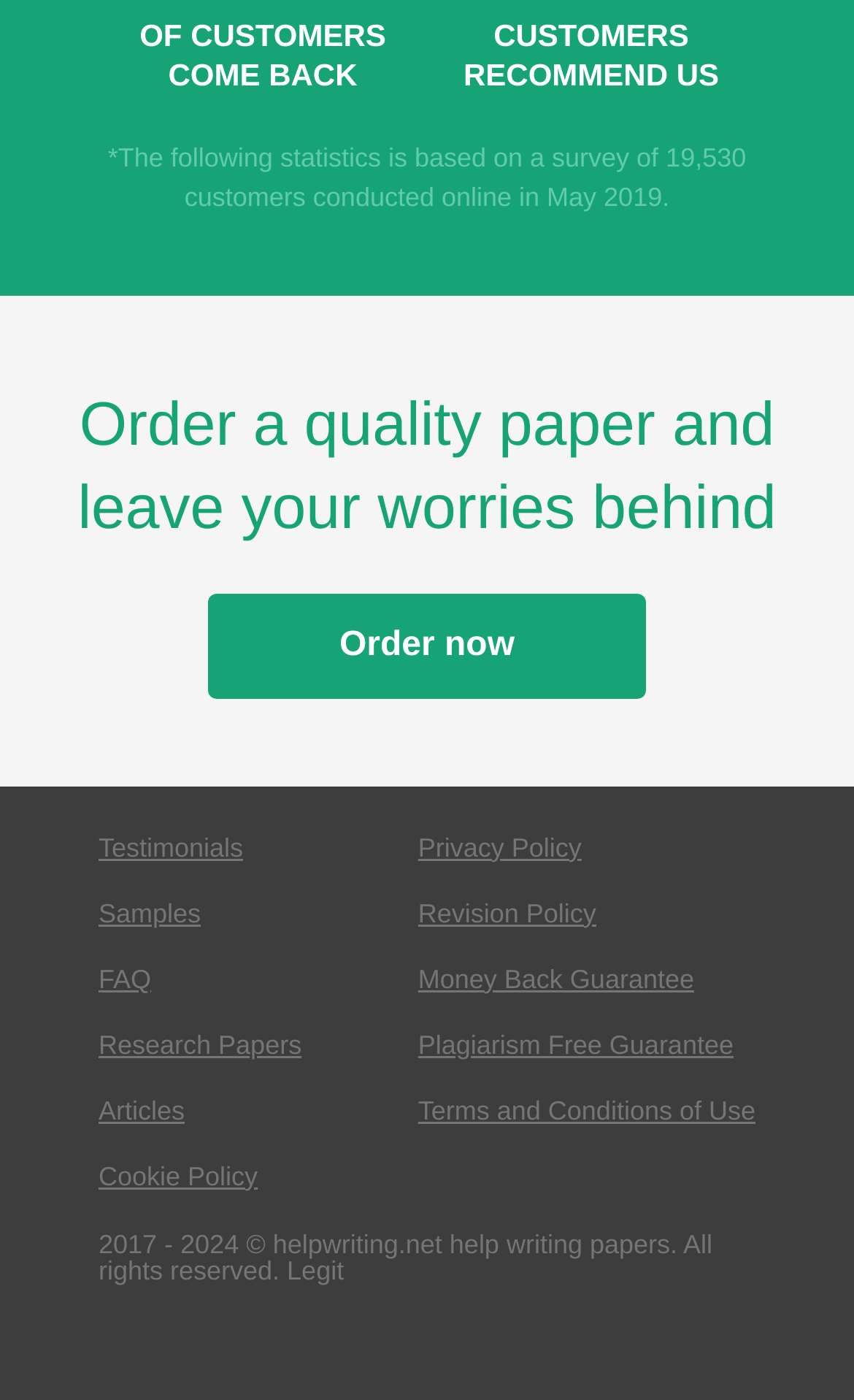What is the copyright year range of the webpage?
Provide a well-explained and detailed answer to the question.

The webpage has a footer text '2017 - 2024 © helpwriting.net help writing papers. All rights reserved. Legit', indicating that the copyright year range of the webpage is from 2017 to 2024.